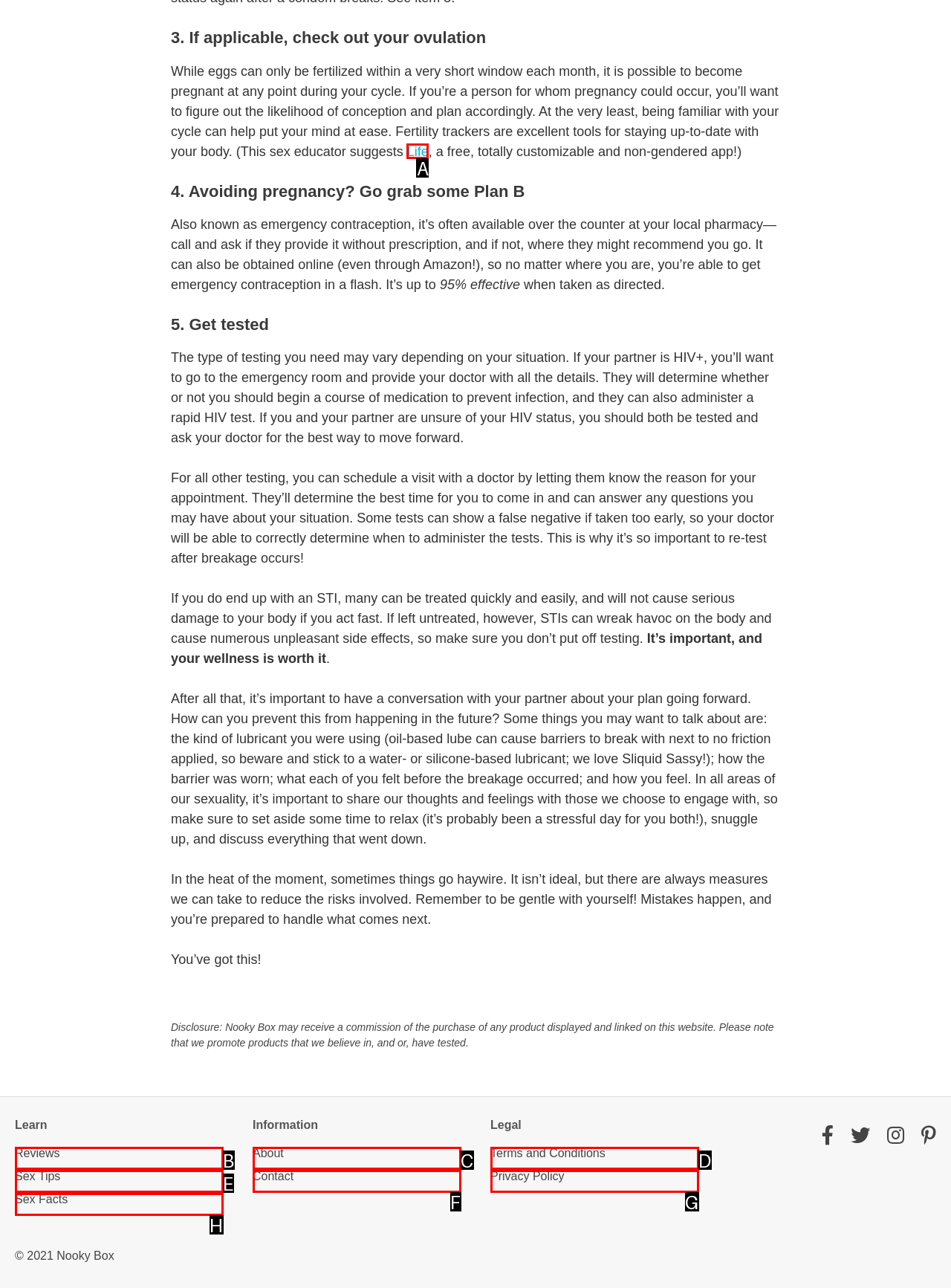Identify the UI element that corresponds to this description: Life
Respond with the letter of the correct option.

A